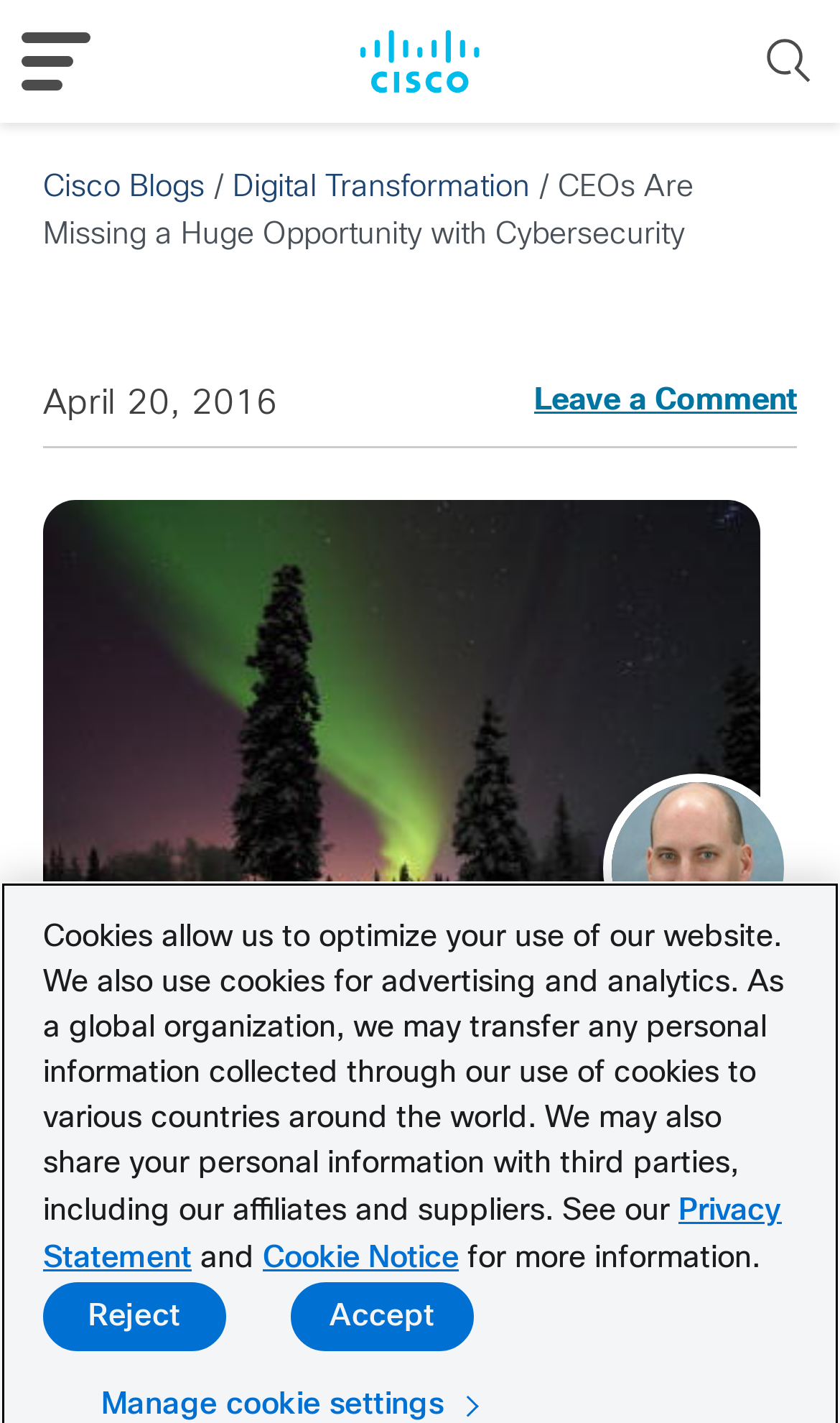Can you find the bounding box coordinates for the element to click on to achieve the instruction: "Read the article about Digital Transformation"?

[0.277, 0.123, 0.631, 0.142]